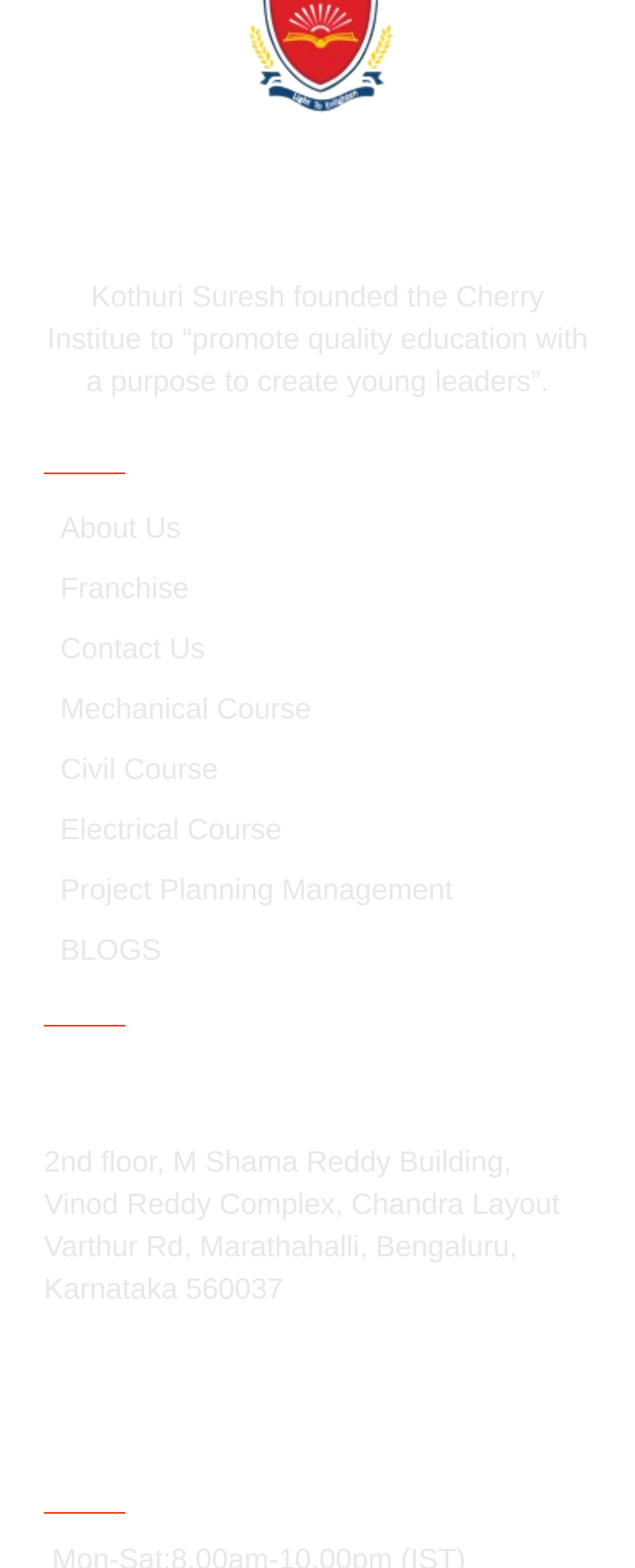What is the purpose of the institute?
Refer to the image and provide a thorough answer to the question.

According to the StaticText element, the purpose of the institute is to 'promote quality education with a purpose to create young leaders', as stated by the founder Kothuri Suresh.